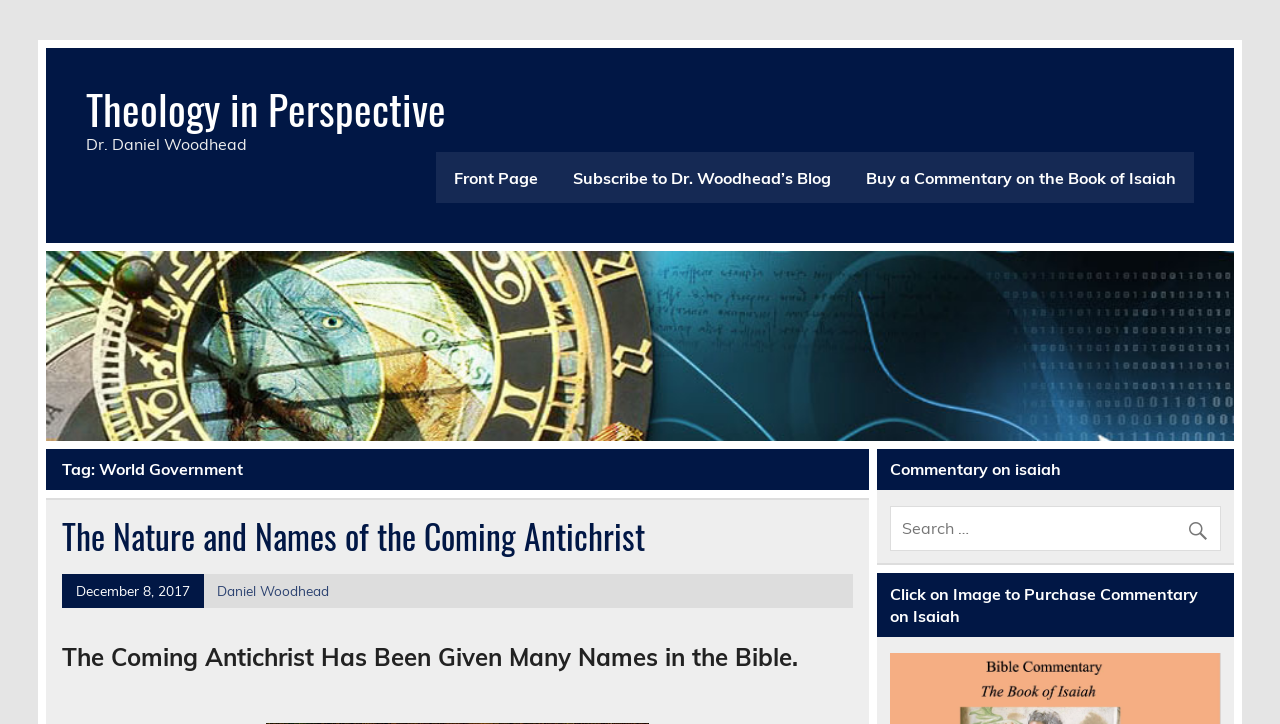What is the main title displayed on this webpage?

Tag: World Government